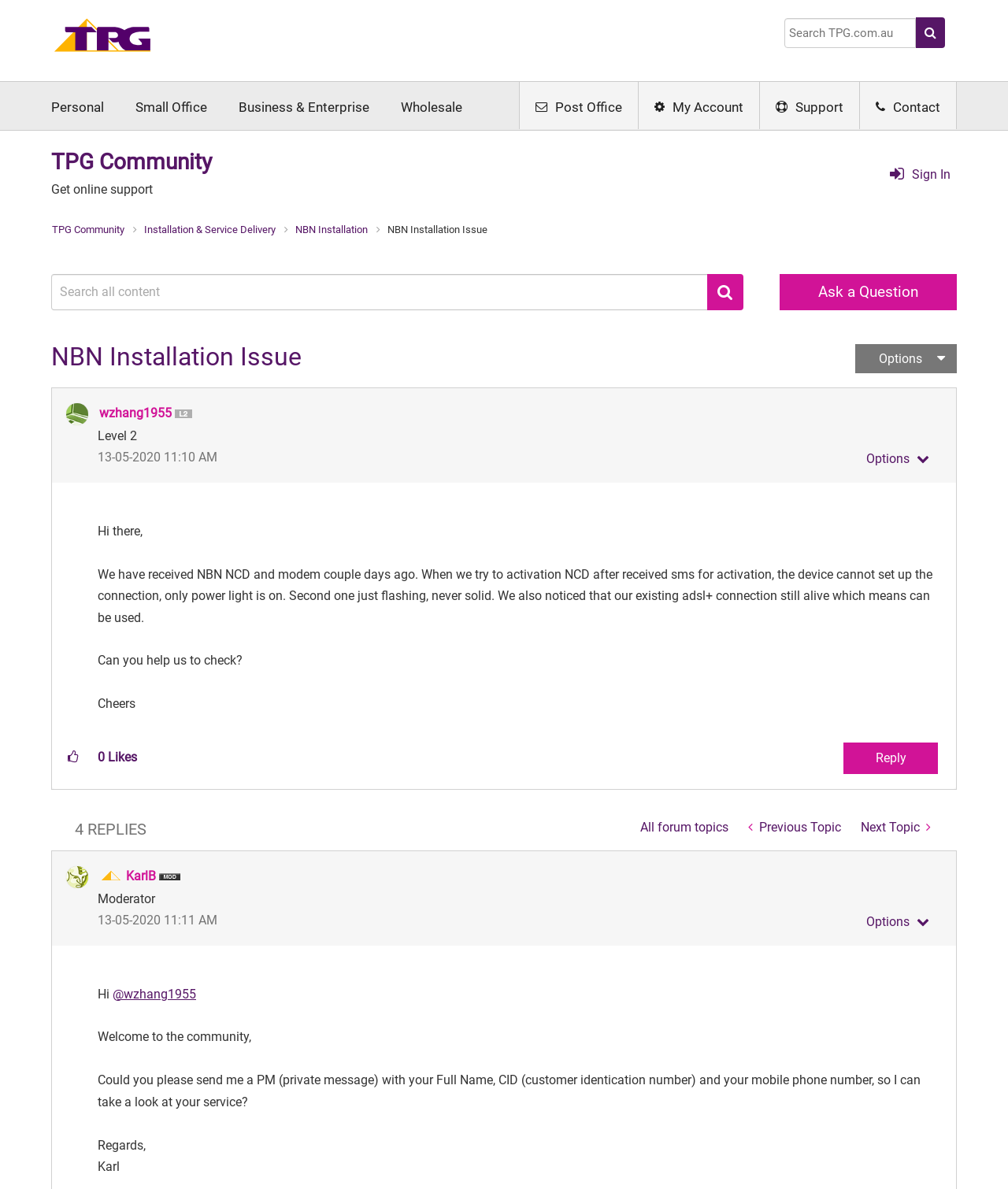What is the topic of this forum post?
Please use the image to provide an in-depth answer to the question.

I determined the topic of this forum post by looking at the heading 'NBN Installation Issue' which is located at the top of the post, and also by reading the content of the post which describes an issue with NBN installation.